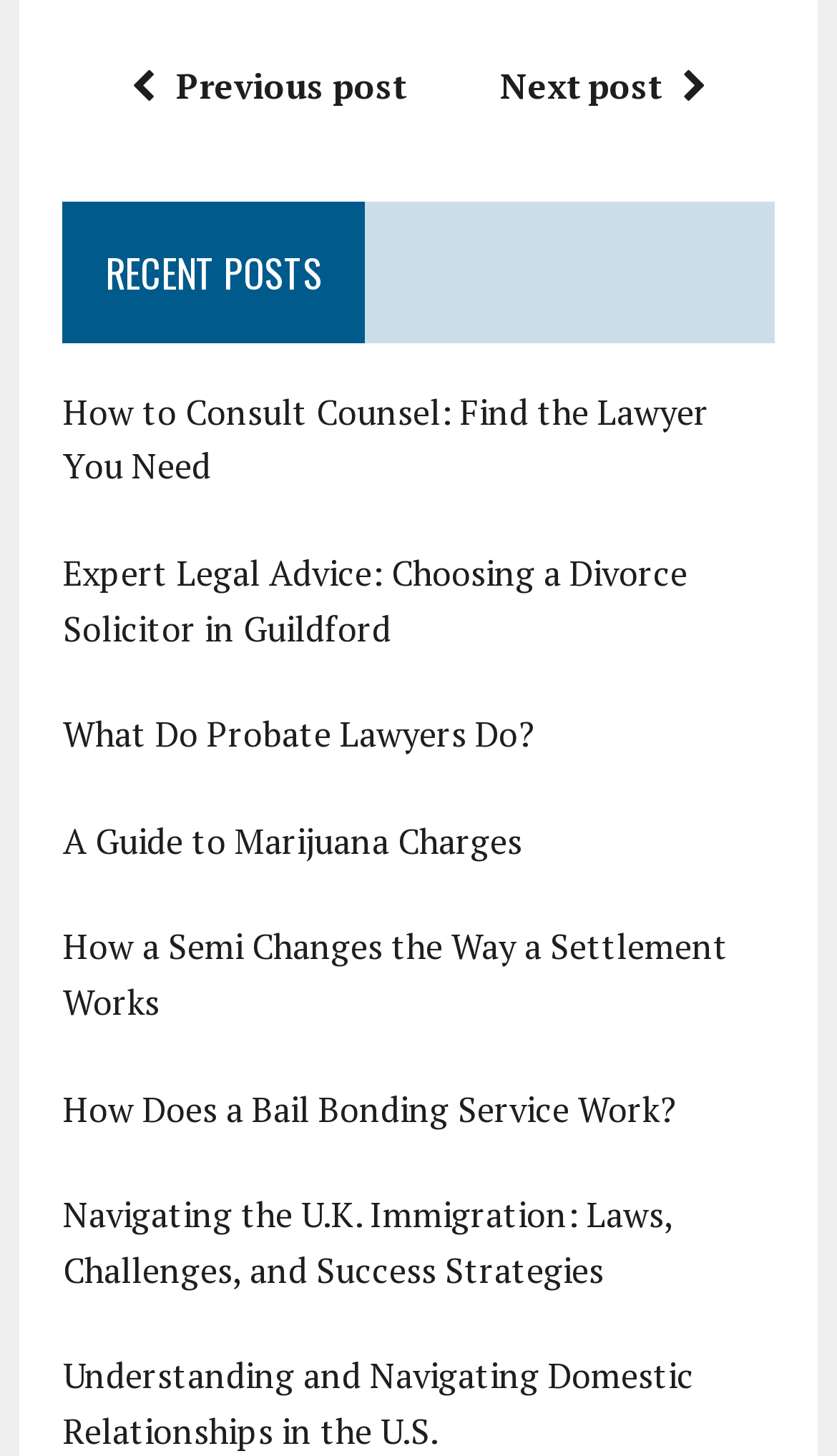Determine the bounding box coordinates of the region to click in order to accomplish the following instruction: "go to previous post". Provide the coordinates as four float numbers between 0 and 1, specifically [left, top, right, bottom].

[0.131, 0.043, 0.485, 0.075]